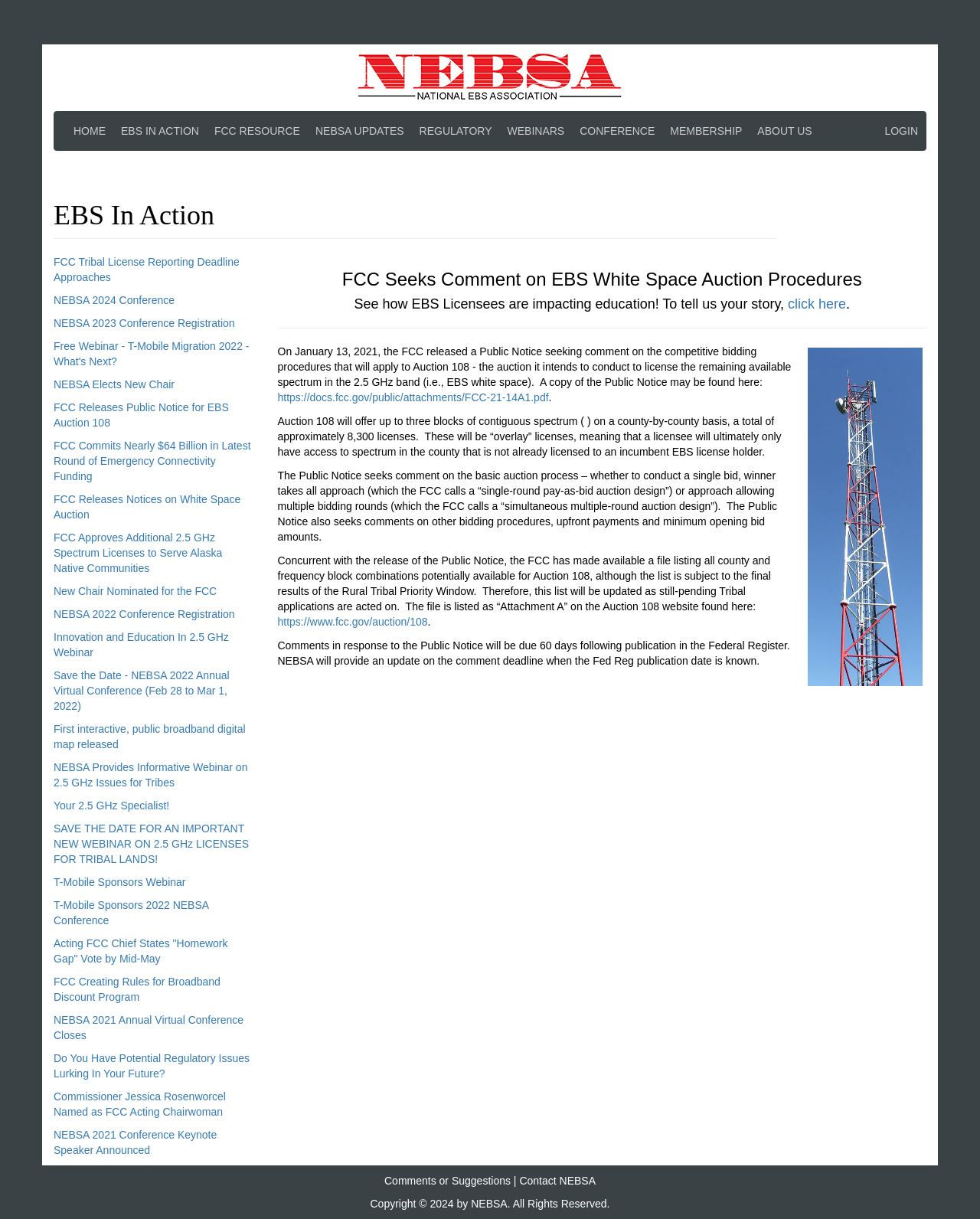How many licenses will be offered in Auction 108?
Please respond to the question thoroughly and include all relevant details.

The number of licenses can be found in the text 'Auction 108 will offer up to three blocks of contiguous spectrum (...) a total of approximately 8,300 licenses.' which provides information about the auction.